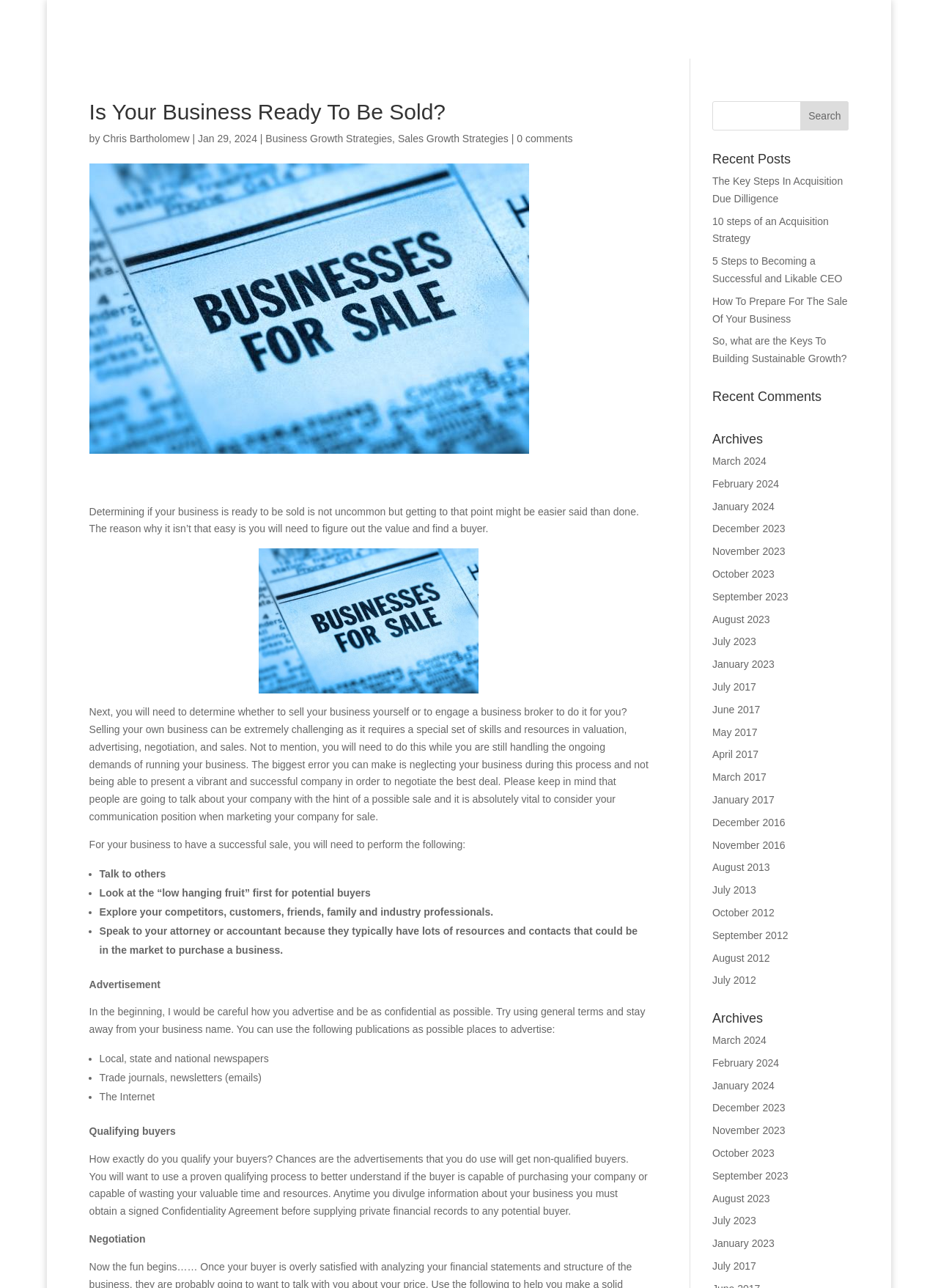Determine the bounding box coordinates for the area that should be clicked to carry out the following instruction: "Read the recent post 'The Key Steps In Acquisition Due Dilligence'".

[0.759, 0.136, 0.899, 0.159]